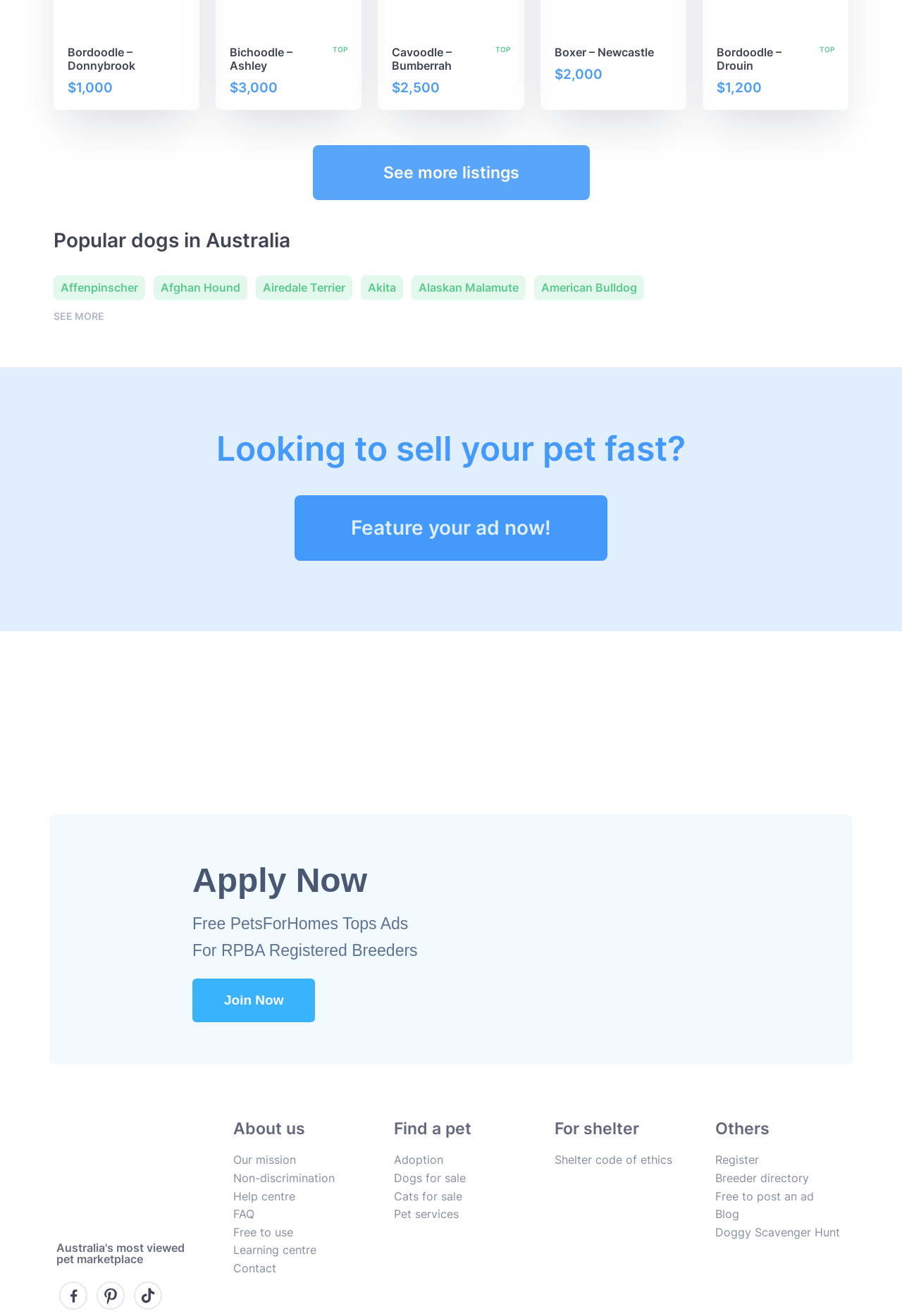Observe the image and answer the following question in detail: Are all the dog breeds listed in alphabetical order?

By examining the links on the webpage, I can see that they are listed in alphabetical order. For example, 'Affenpinscher' comes before 'Afghan Hound', and 'Australian Cattle Dog' comes before 'Australian Kelpie'. This suggests that all the dog breeds are listed in alphabetical order.